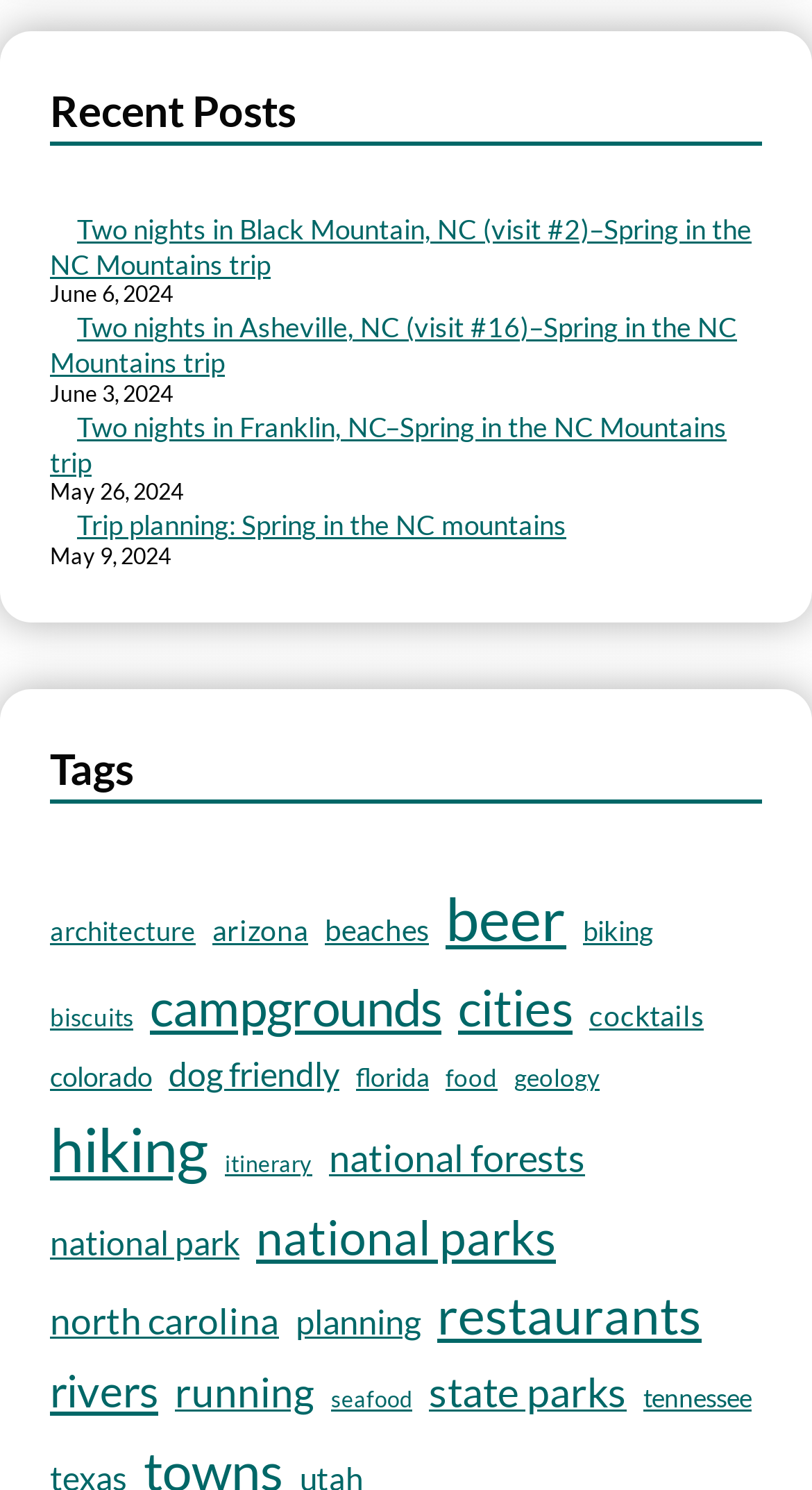Please determine the bounding box coordinates of the element's region to click in order to carry out the following instruction: "Explore tag 'beer'". The coordinates should be four float numbers between 0 and 1, i.e., [left, top, right, bottom].

[0.549, 0.584, 0.697, 0.648]